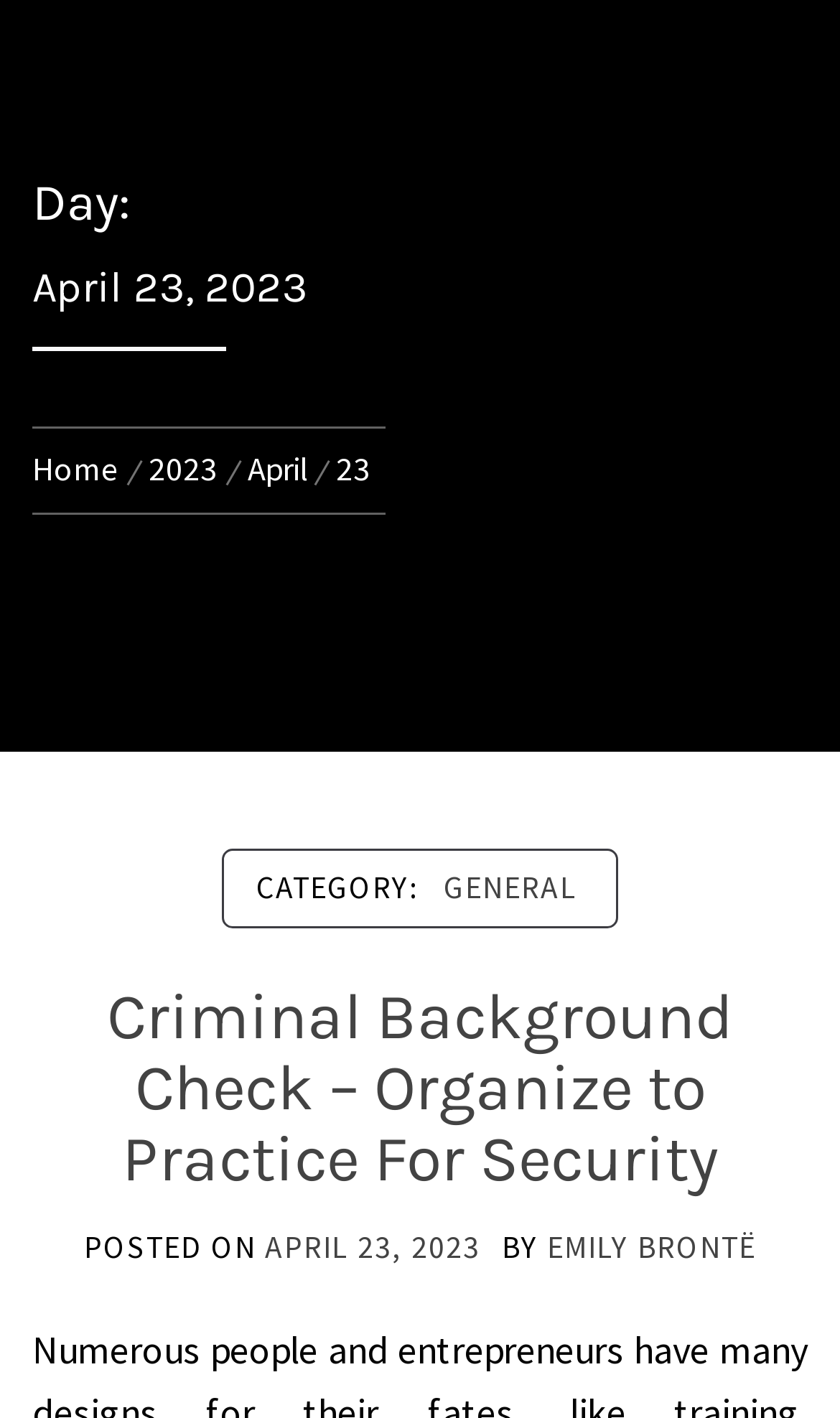Please provide the bounding box coordinates in the format (top-left x, top-left y, bottom-right x, bottom-right y). Remember, all values are floating point numbers between 0 and 1. What is the bounding box coordinate of the region described as: General

[0.508, 0.6, 0.708, 0.652]